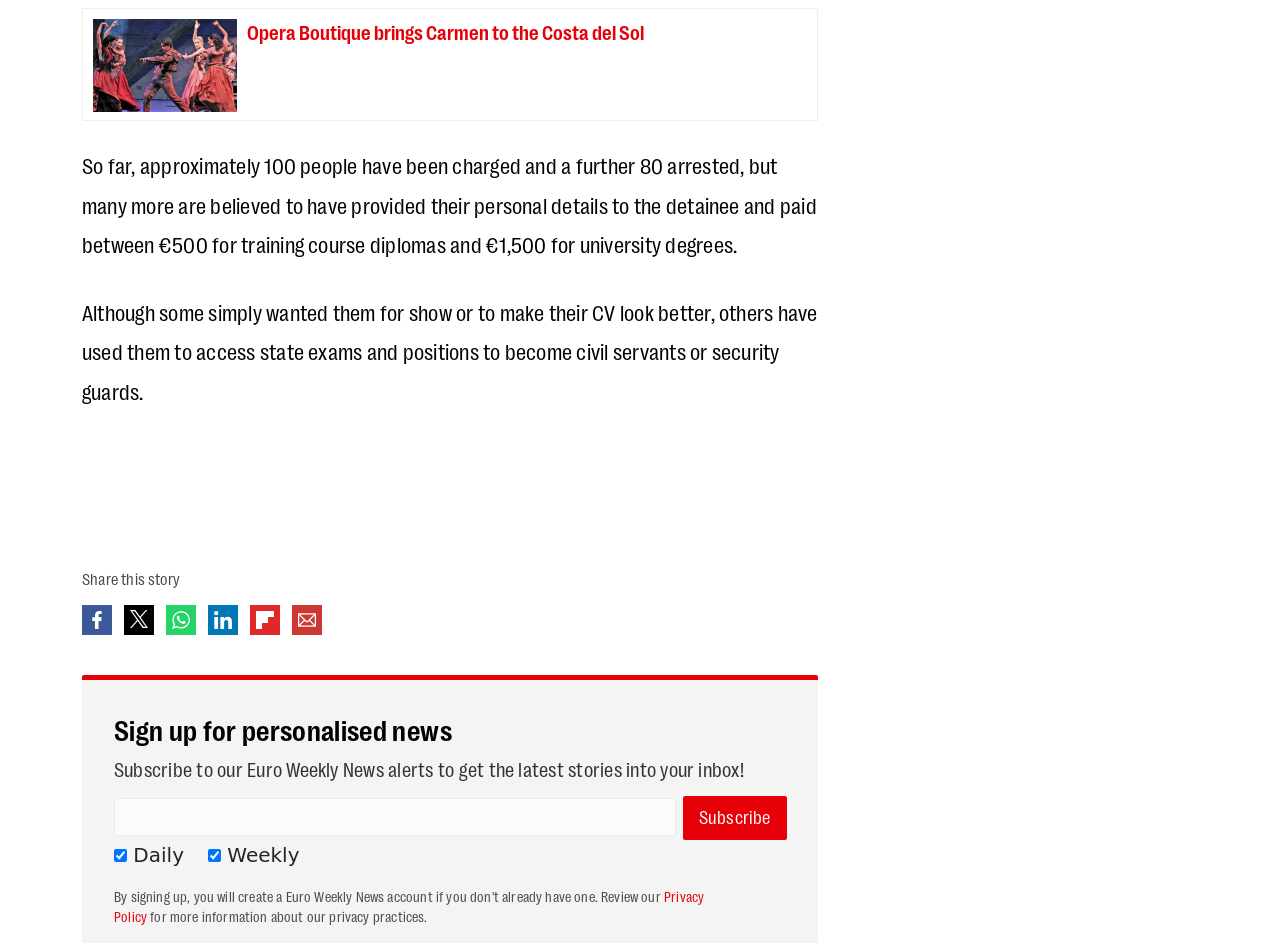Find the bounding box of the element with the following description: "Privacy Policy". The coordinates must be four float numbers between 0 and 1, formatted as [left, top, right, bottom].

[0.089, 0.941, 0.55, 0.979]